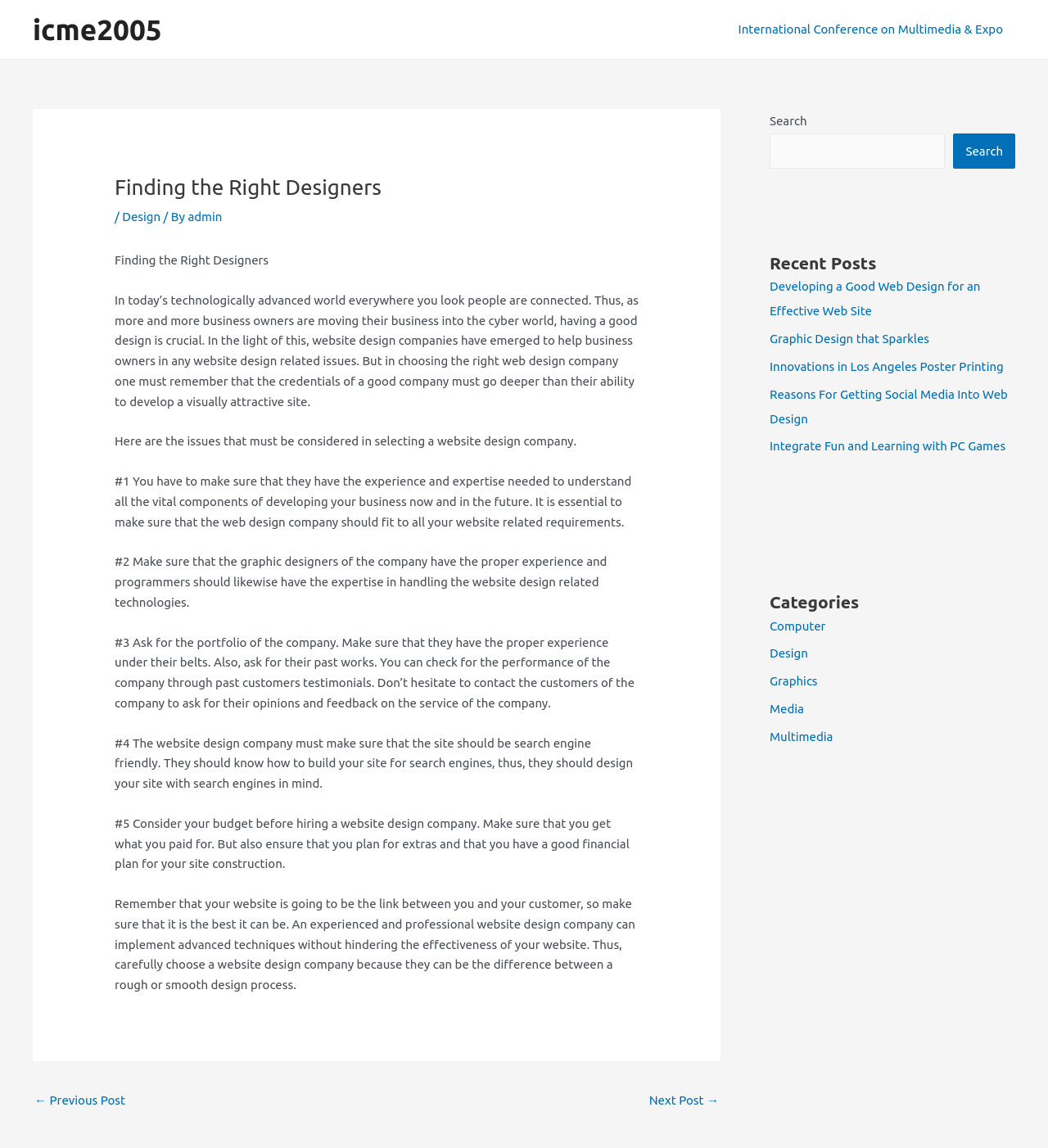Locate the bounding box coordinates for the element described below: "Next Post →". The coordinates must be four float values between 0 and 1, formatted as [left, top, right, bottom].

[0.619, 0.947, 0.686, 0.972]